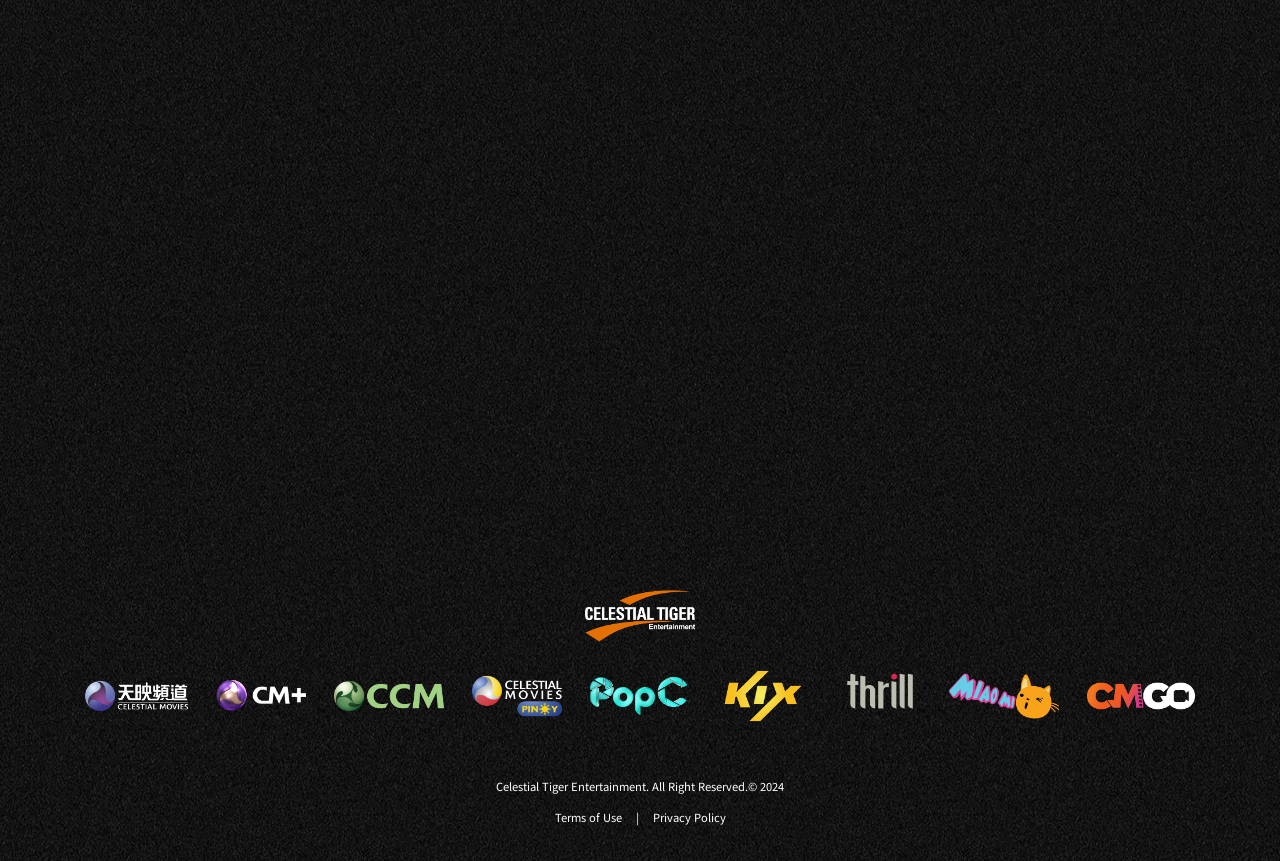Extract the bounding box coordinates for the UI element described as: "The Lady and the Minstrel".

None